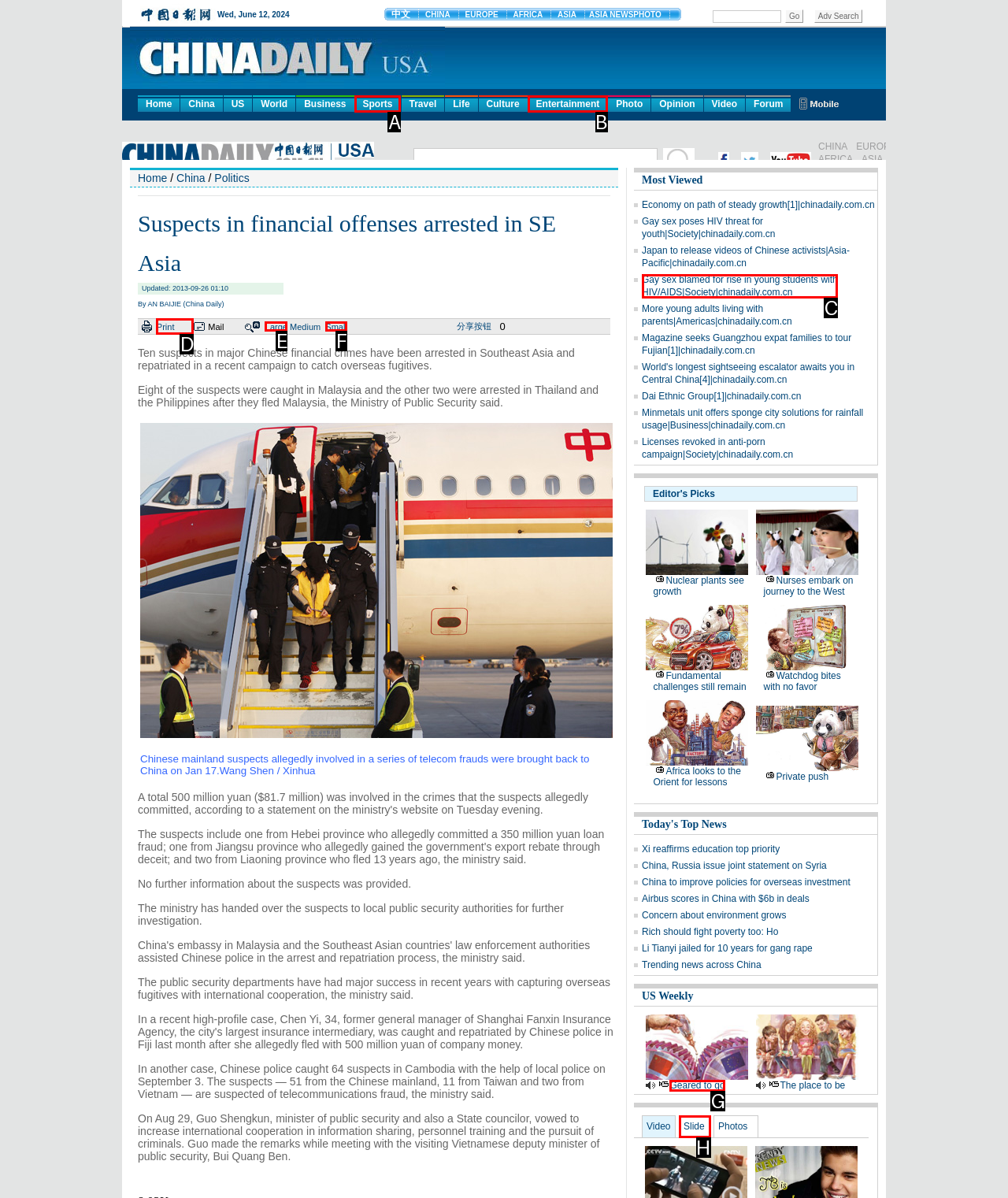Indicate the HTML element to be clicked to accomplish this task: Click on the 'Print' button Respond using the letter of the correct option.

D